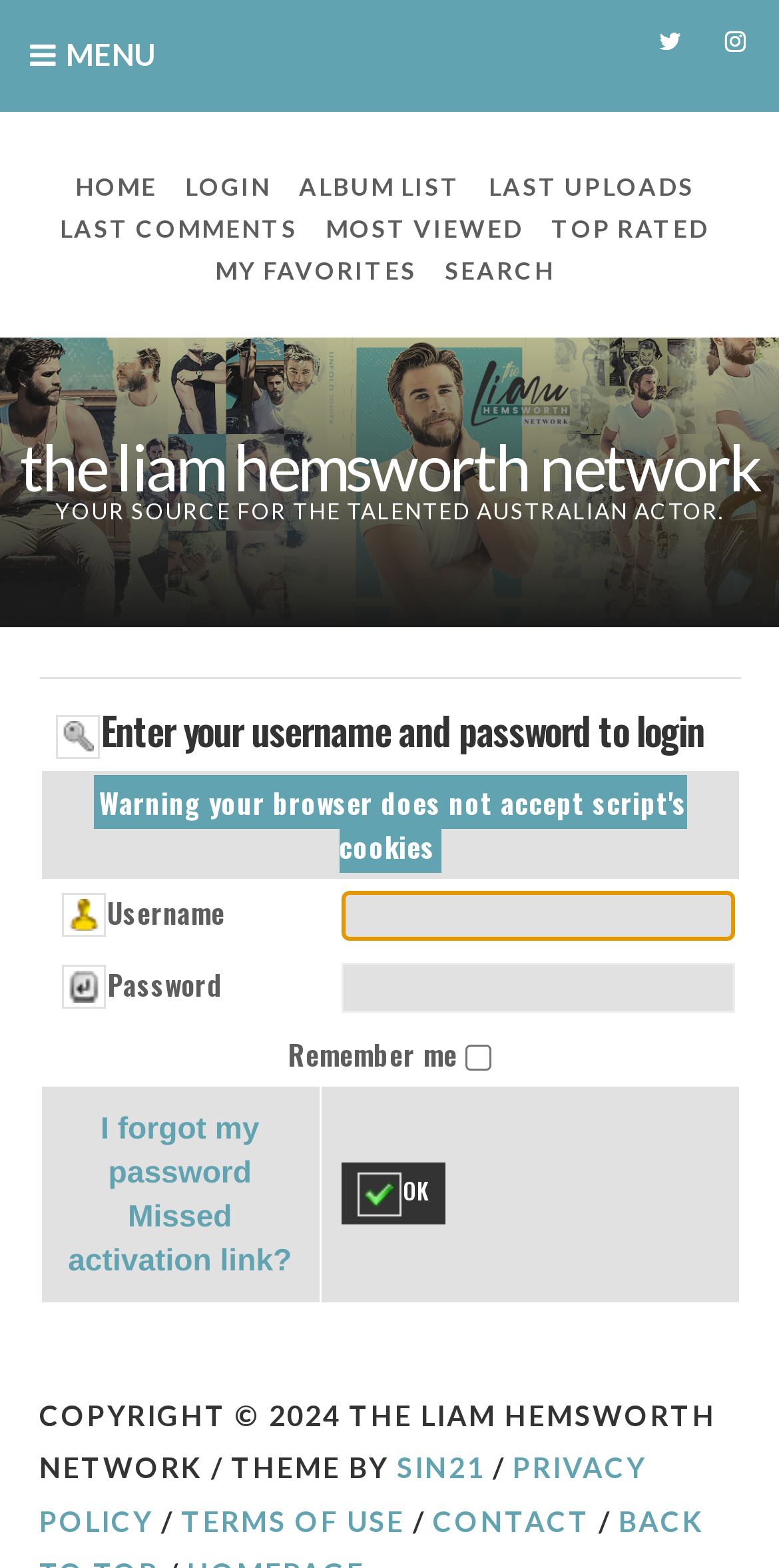Provide a short answer using a single word or phrase for the following question: 
What is the username input field for?

Login